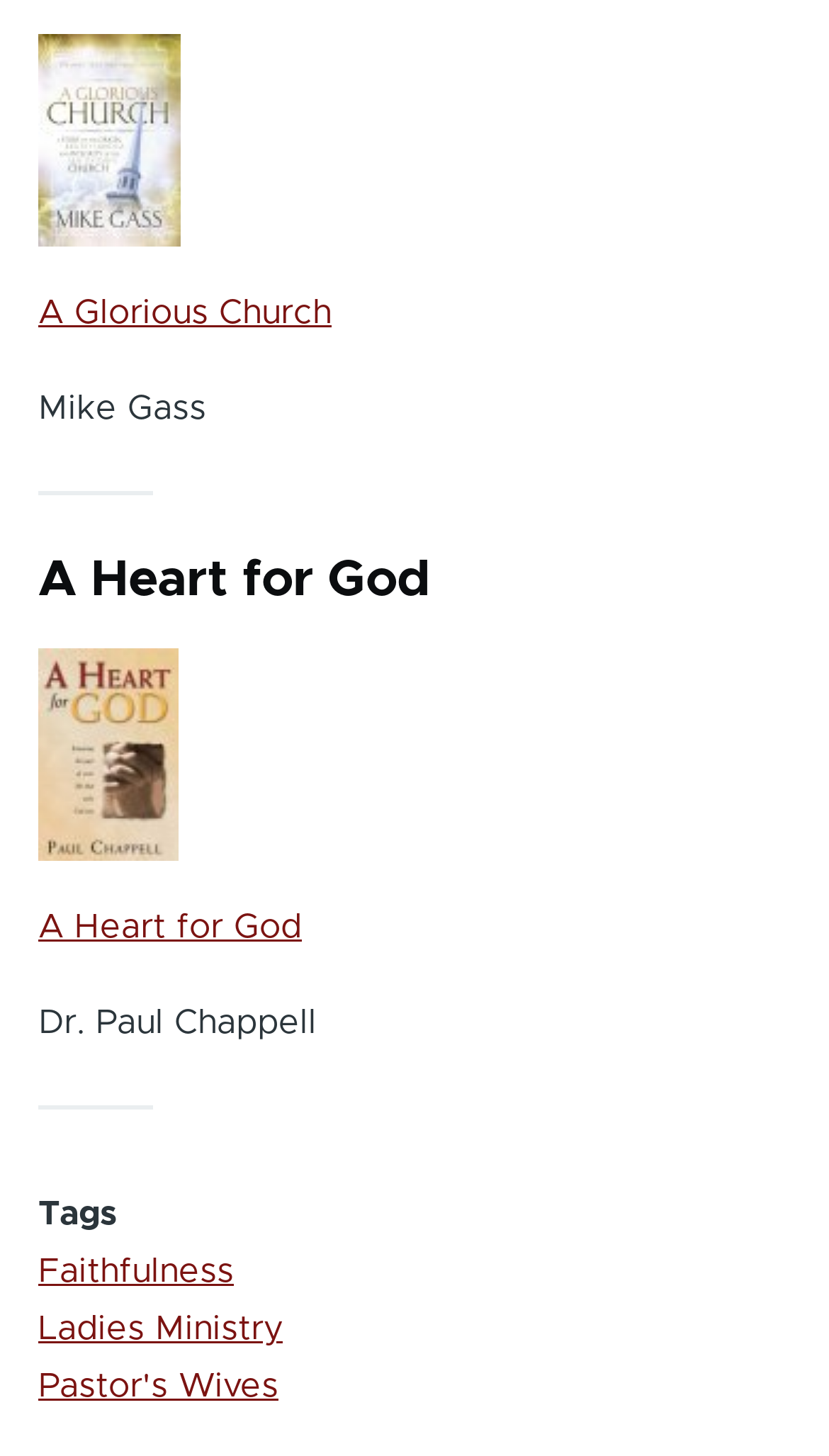Reply to the question with a single word or phrase:
What is the name of the church?

A Glorious Church